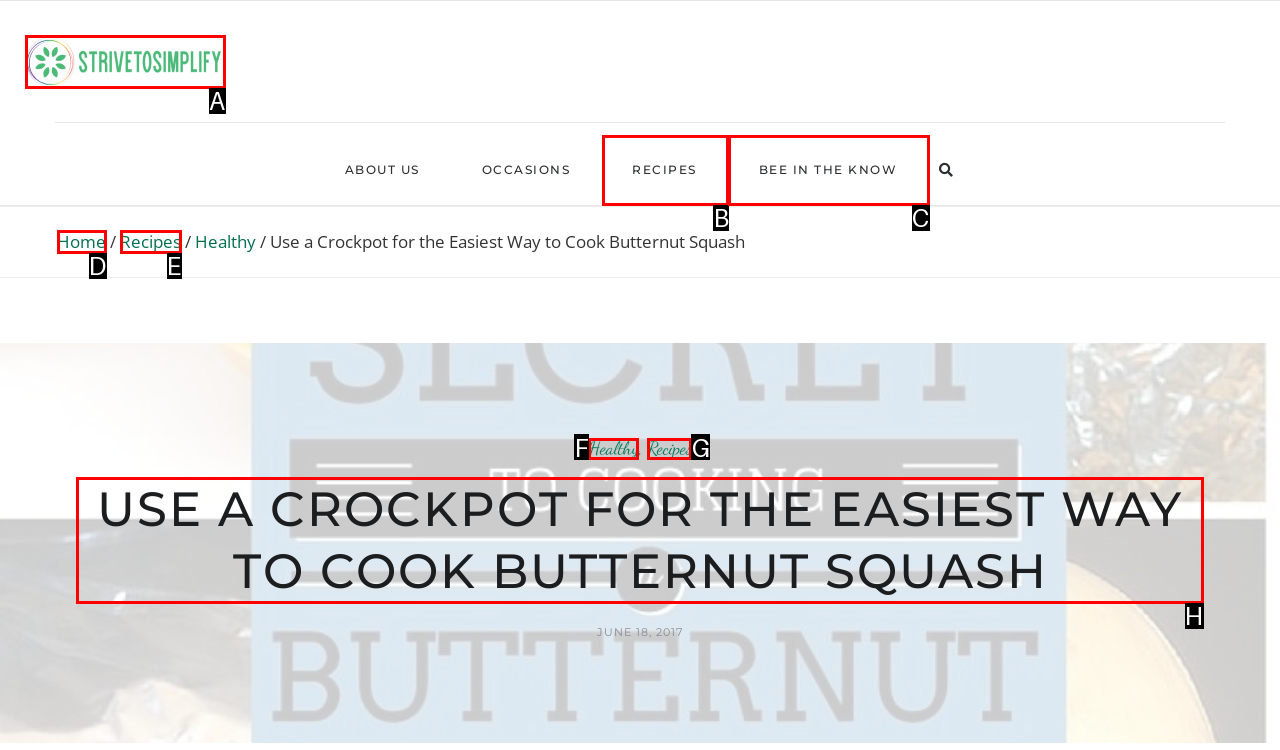Determine which HTML element should be clicked to carry out the following task: read the article Respond with the letter of the appropriate option.

H